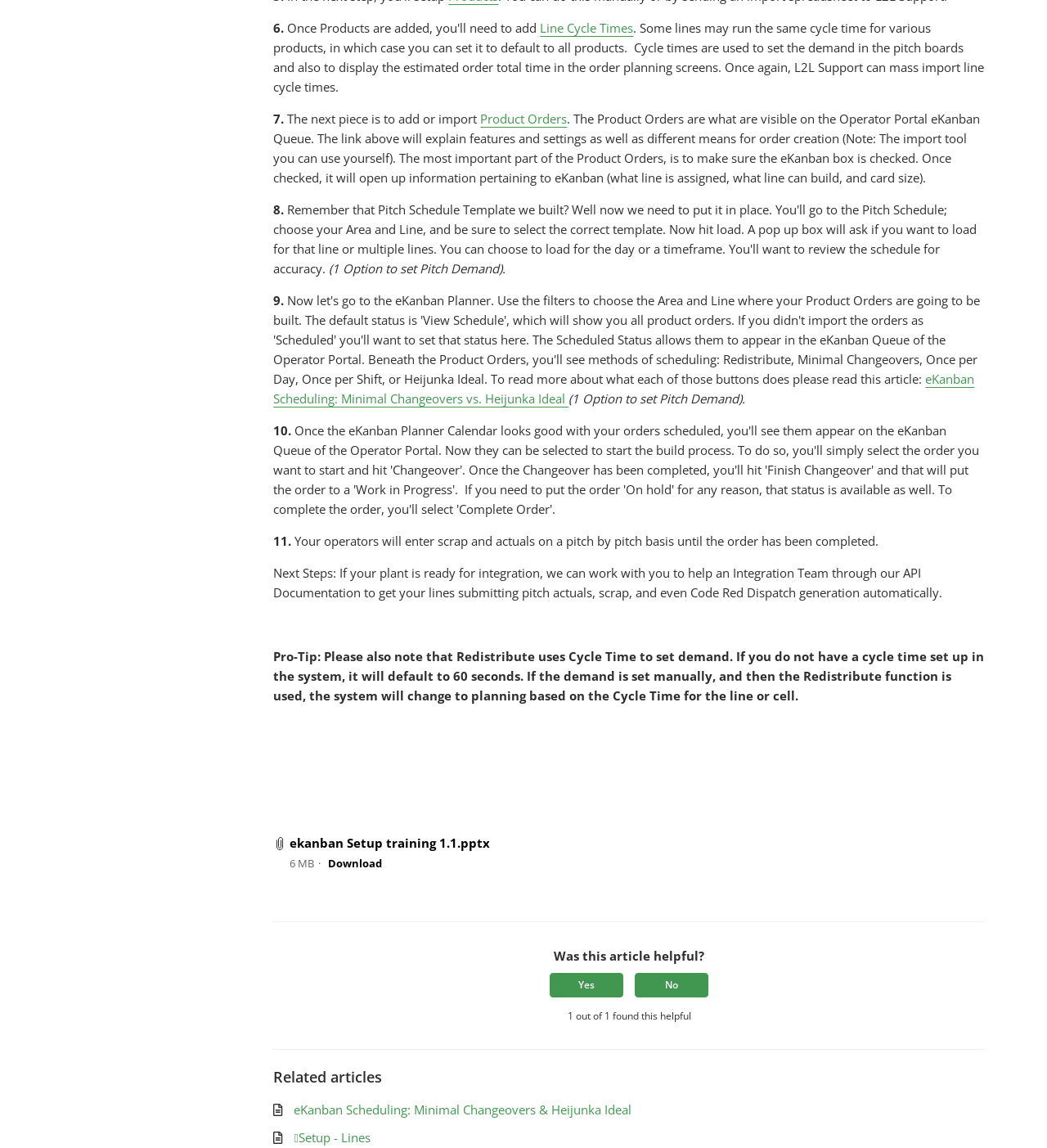What is the file type of the downloadable resource?
Provide a thorough and detailed answer to the question.

The webpage provides a link to download a resource, and the file type is specified as 'ekanban Setup training 1.1.pptx', which indicates that it is a PowerPoint file.